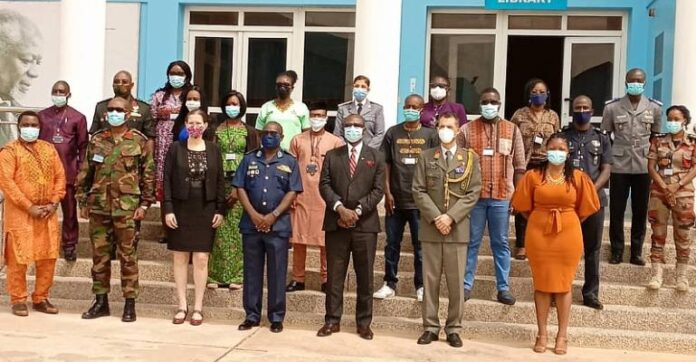What is the purpose of the 9th training session?
Based on the image, answer the question in a detailed manner.

The caption states that the gathering marks the commencement of the 9th training session, which is aimed at enhancing humanitarian efforts in the region. This implies that the training session is focused on improving the response to crises and enhancing humanitarian assistance in West Africa.